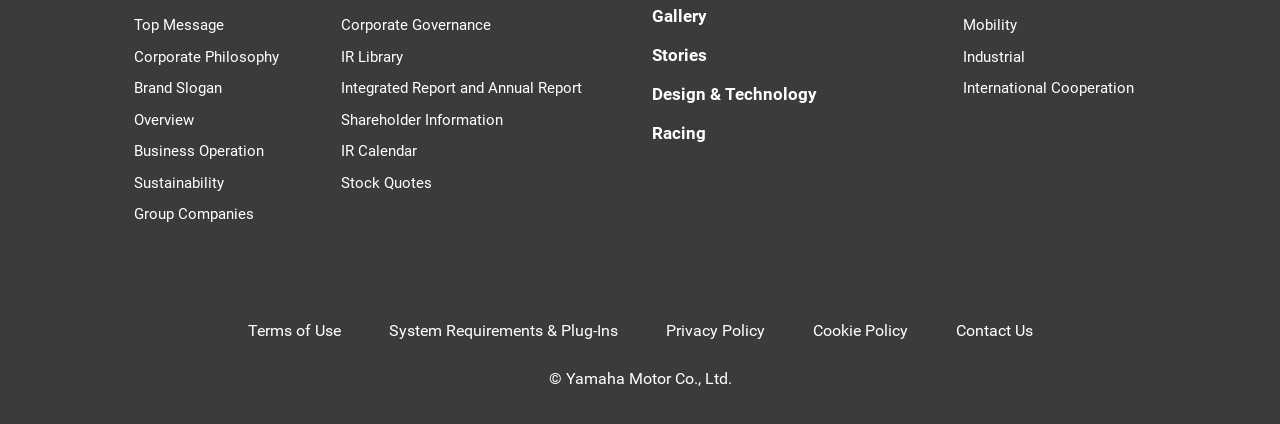Locate the bounding box coordinates of the element that needs to be clicked to carry out the instruction: "Read Terms of Use". The coordinates should be given as four float numbers ranging from 0 to 1, i.e., [left, top, right, bottom].

[0.175, 0.732, 0.285, 0.824]